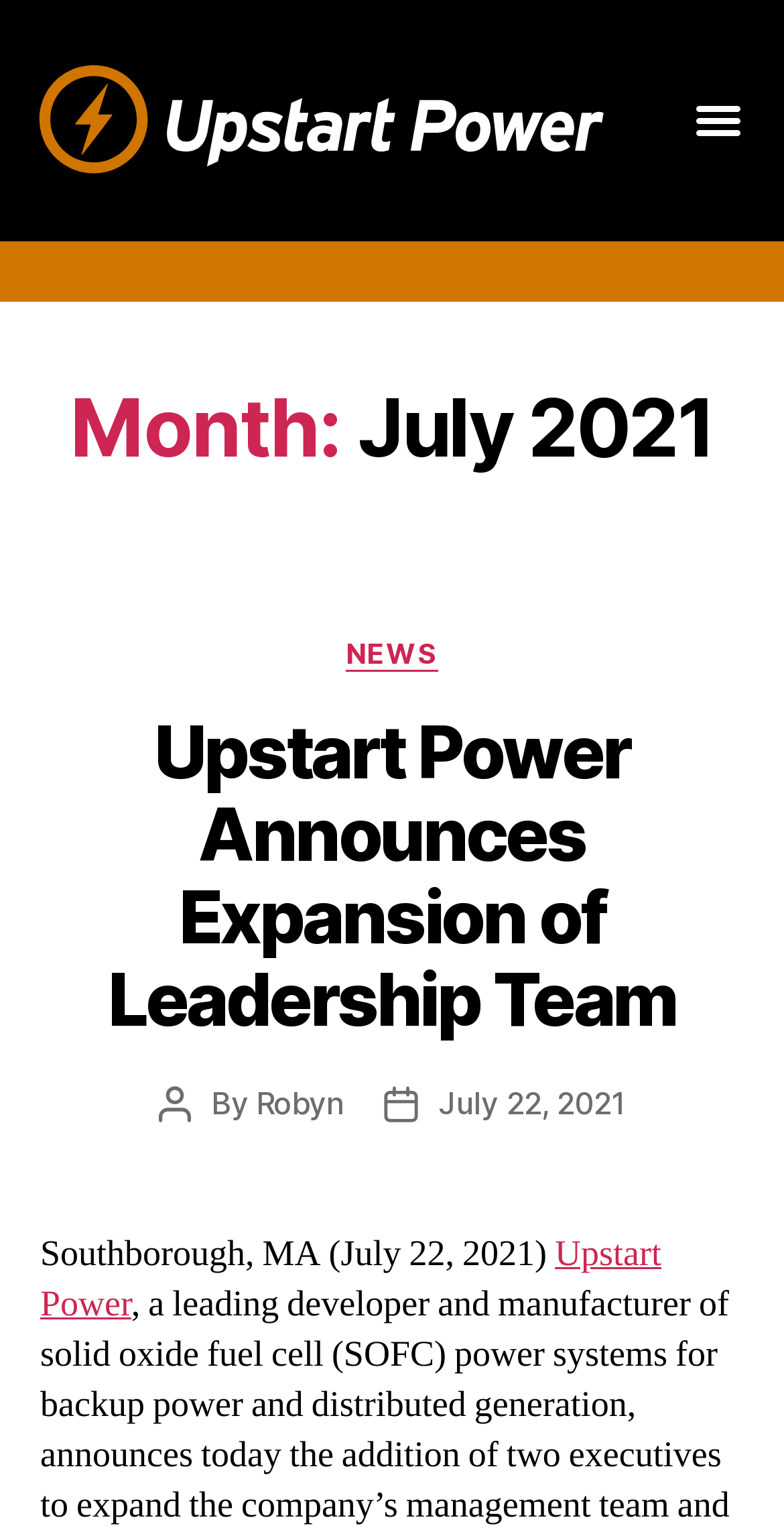What is the date of the news article? Using the information from the screenshot, answer with a single word or phrase.

July 22, 2021